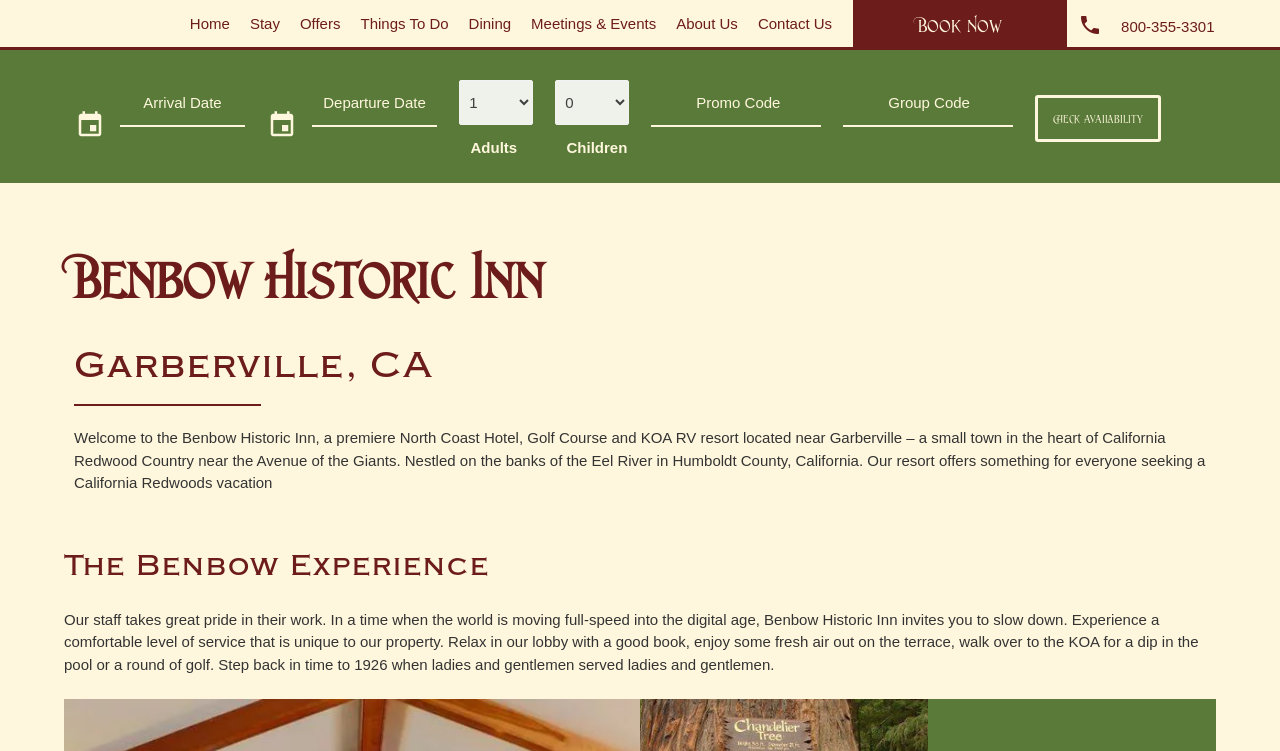Mark the bounding box of the element that matches the following description: "Instructors".

None